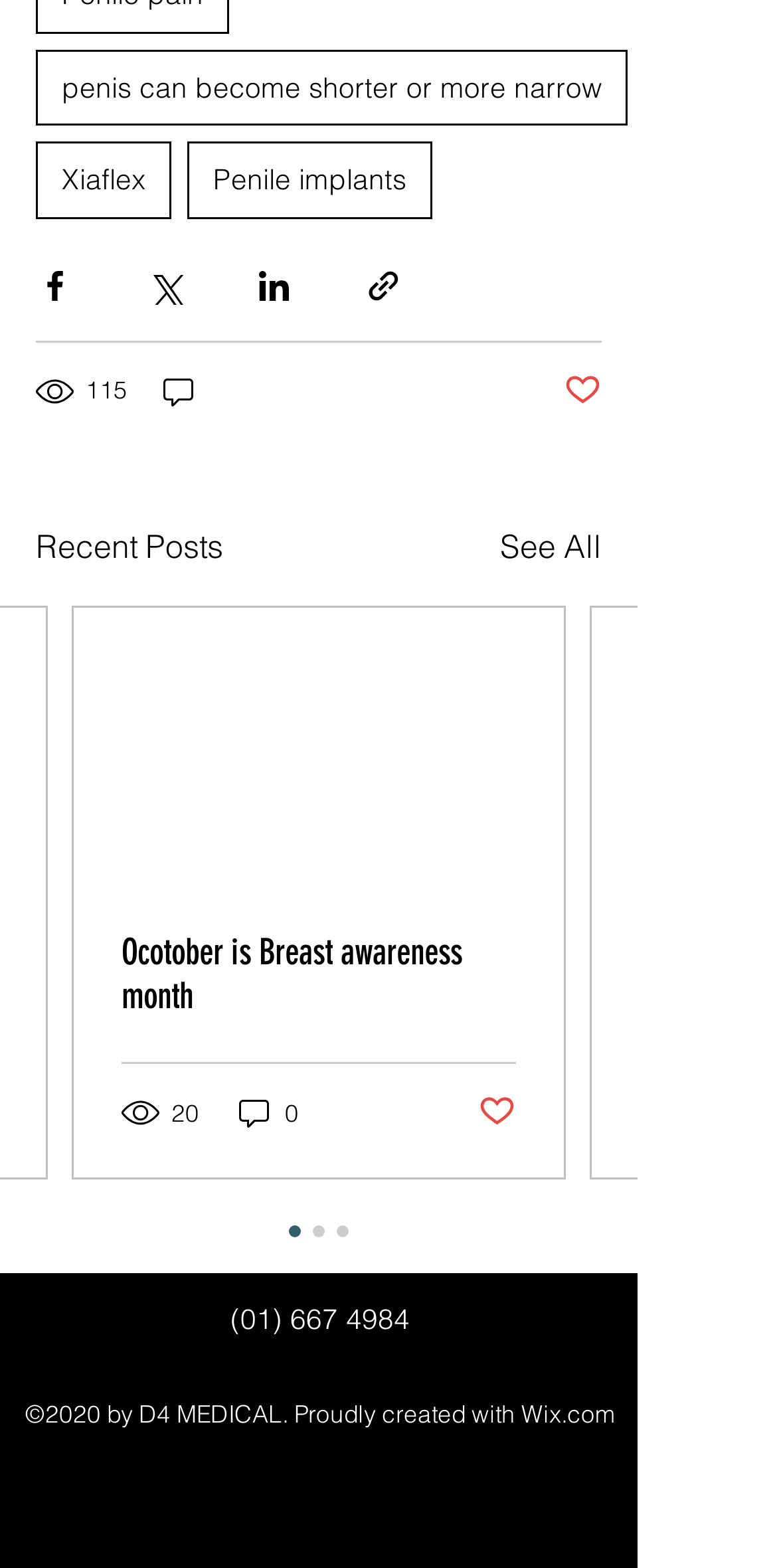What is the title of the section above the first post?
Please answer the question with as much detail and depth as you can.

The heading element above the first post has the text 'Recent Posts', which is the title of that section.